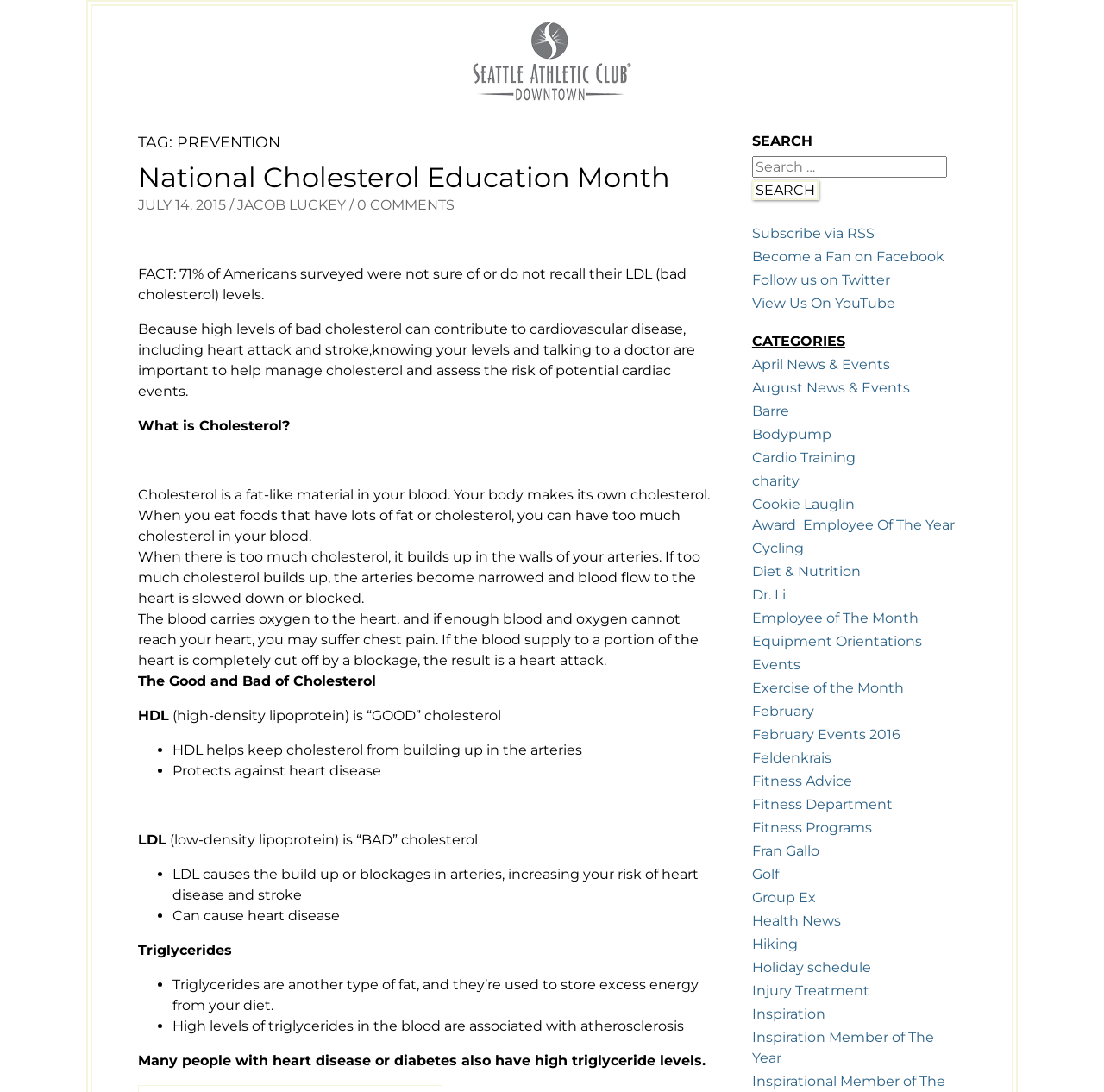Pinpoint the bounding box coordinates of the element to be clicked to execute the instruction: "Search for something".

[0.681, 0.143, 0.858, 0.163]